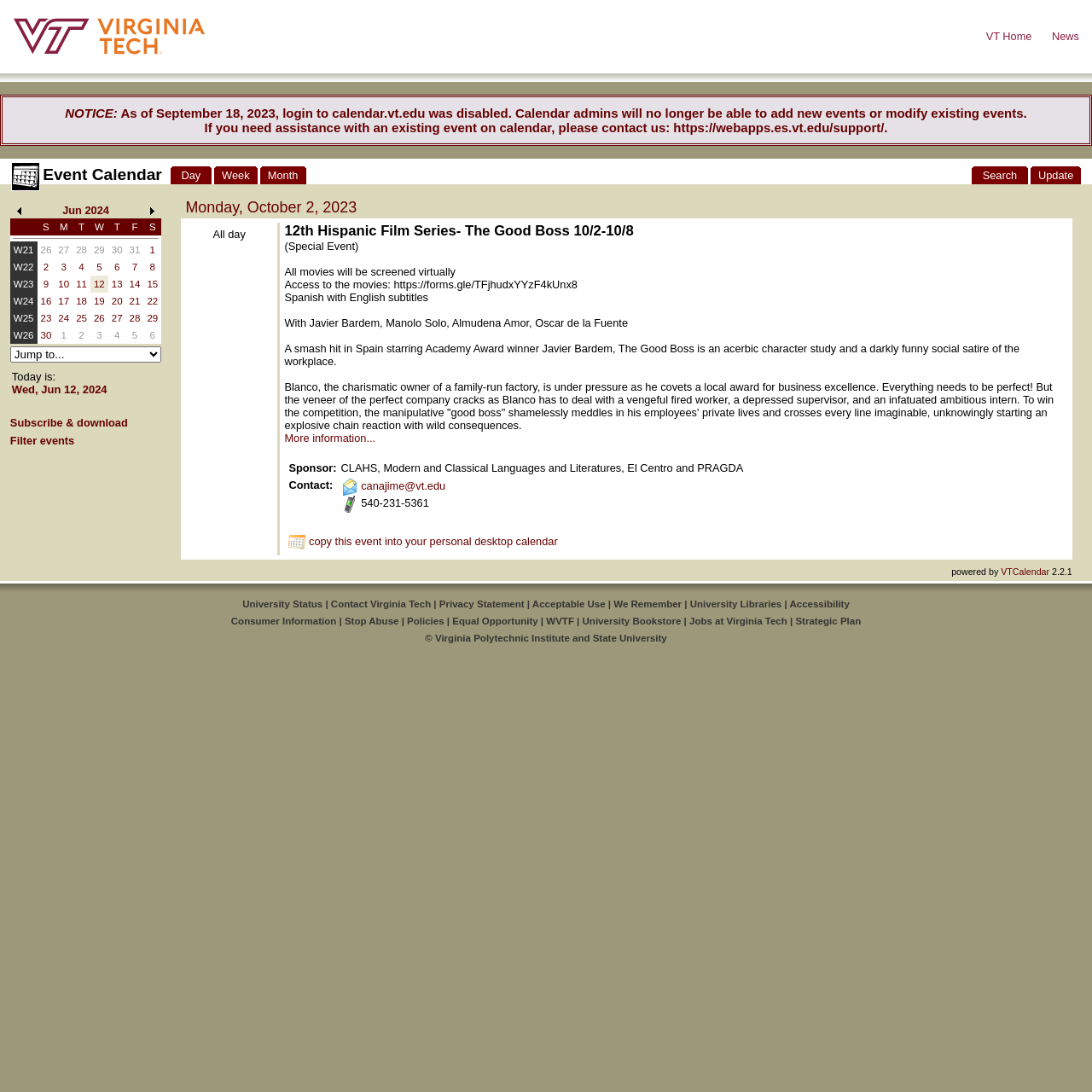What is the notice about?
Answer with a single word or short phrase according to what you see in the image.

Login to calendar.vt.edu